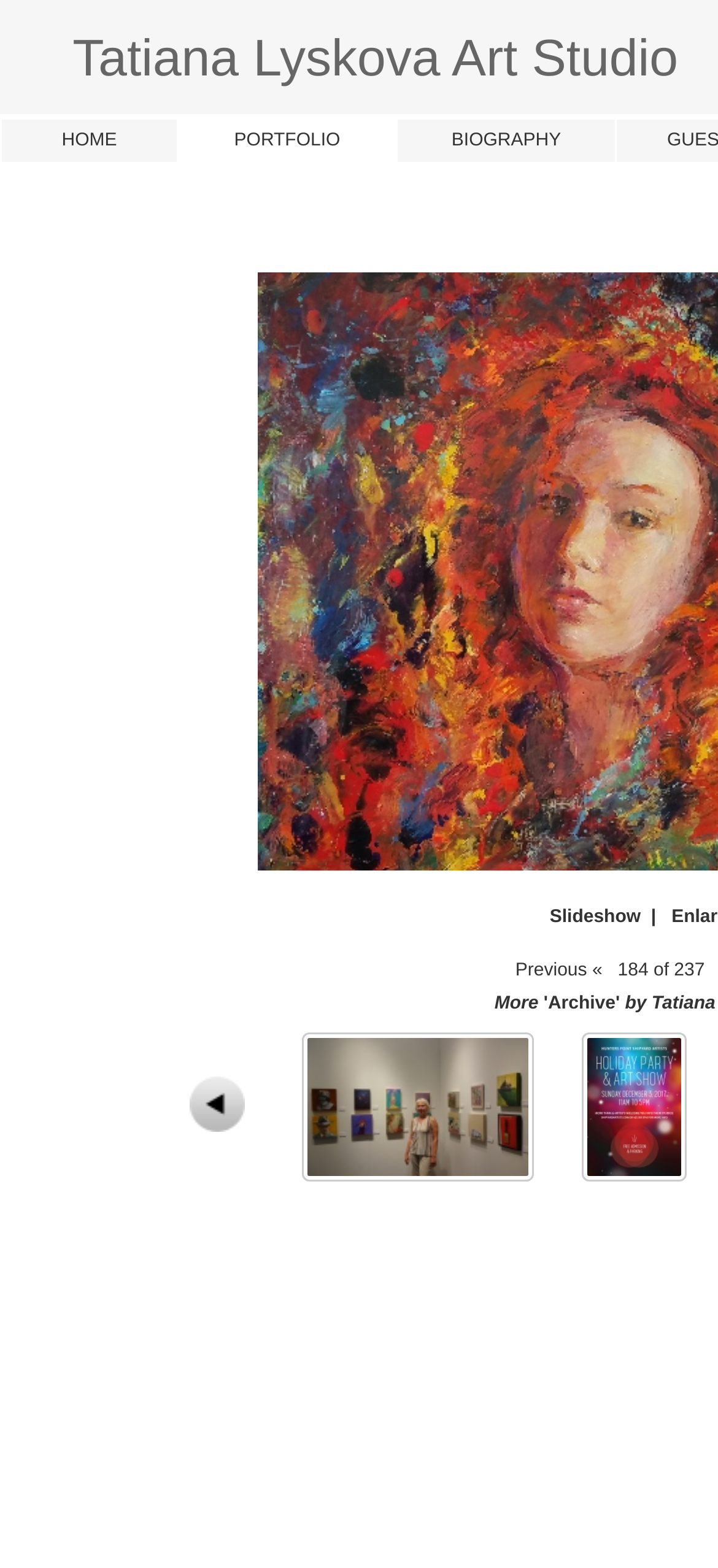Find the bounding box coordinates of the element to click in order to complete the given instruction: "View Tatiana Lyskova Art Studio."

[0.003, 0.038, 0.944, 0.051]